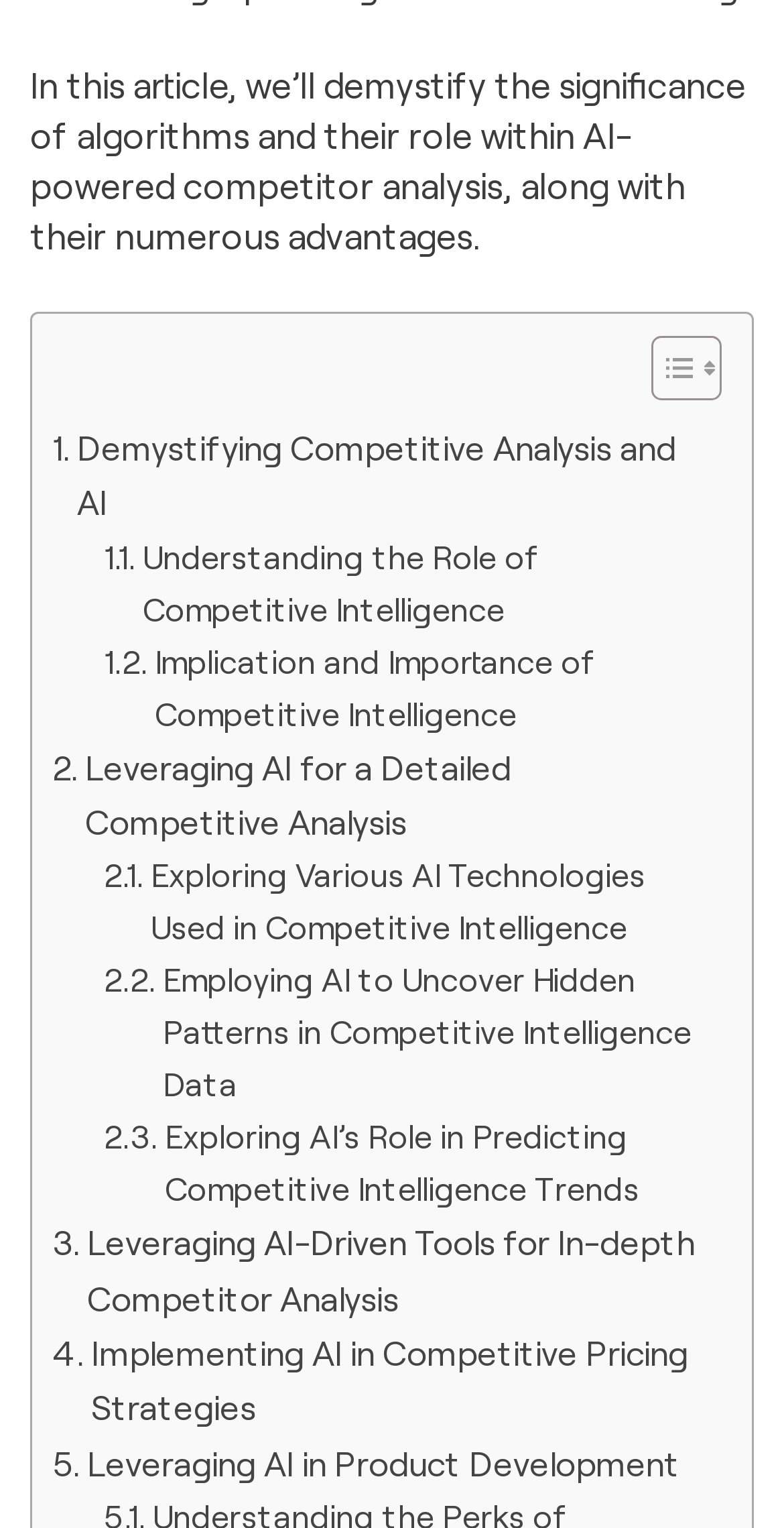Find the bounding box coordinates of the element to click in order to complete this instruction: "Learn about implementing AI in competitive pricing strategies". The bounding box coordinates must be four float numbers between 0 and 1, denoted as [left, top, right, bottom].

[0.067, 0.868, 0.908, 0.94]